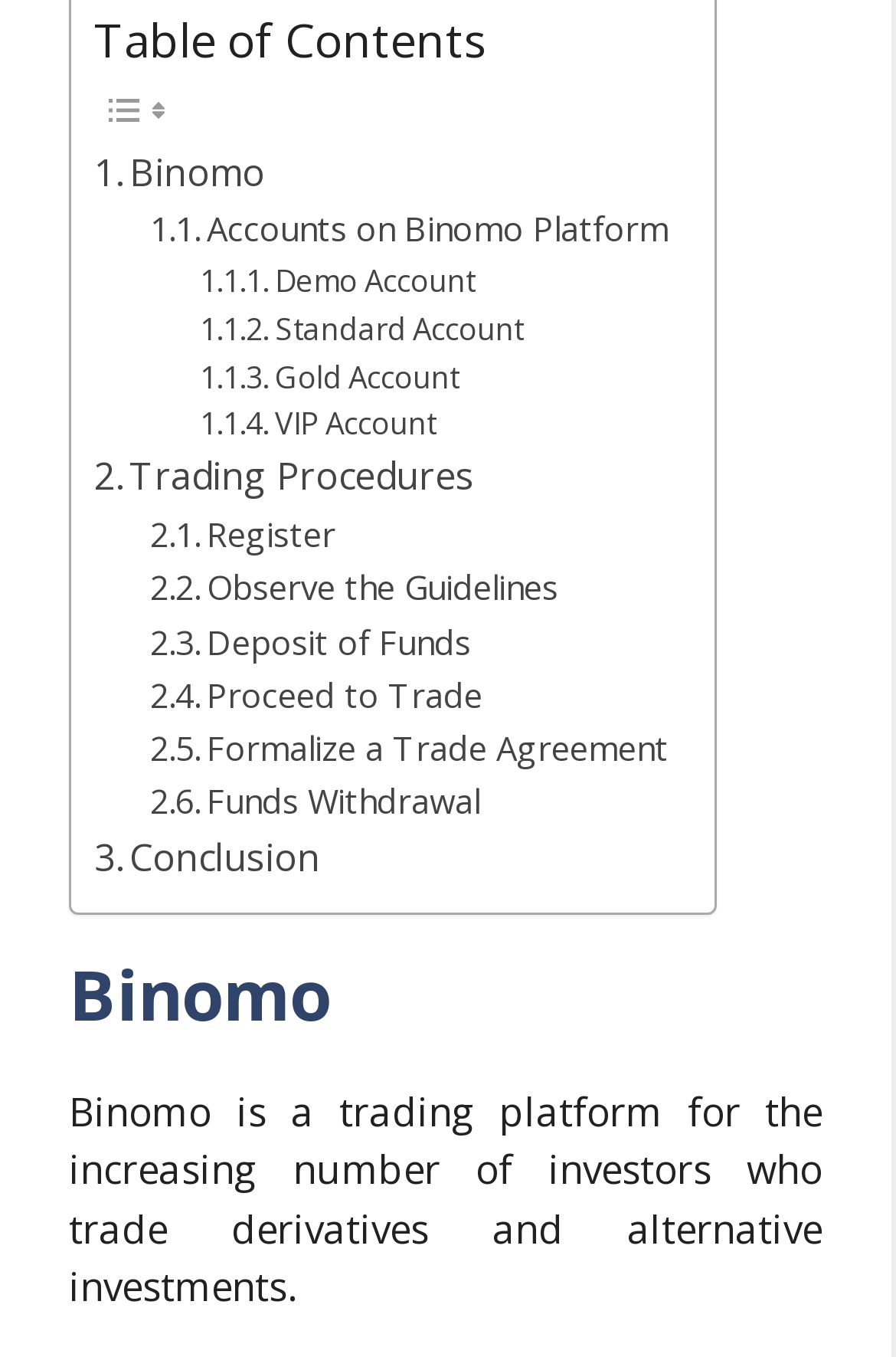Identify the bounding box coordinates of the clickable section necessary to follow the following instruction: "Proceed to Trade". The coordinates should be presented as four float numbers from 0 to 1, i.e., [left, top, right, bottom].

[0.167, 0.493, 0.539, 0.532]